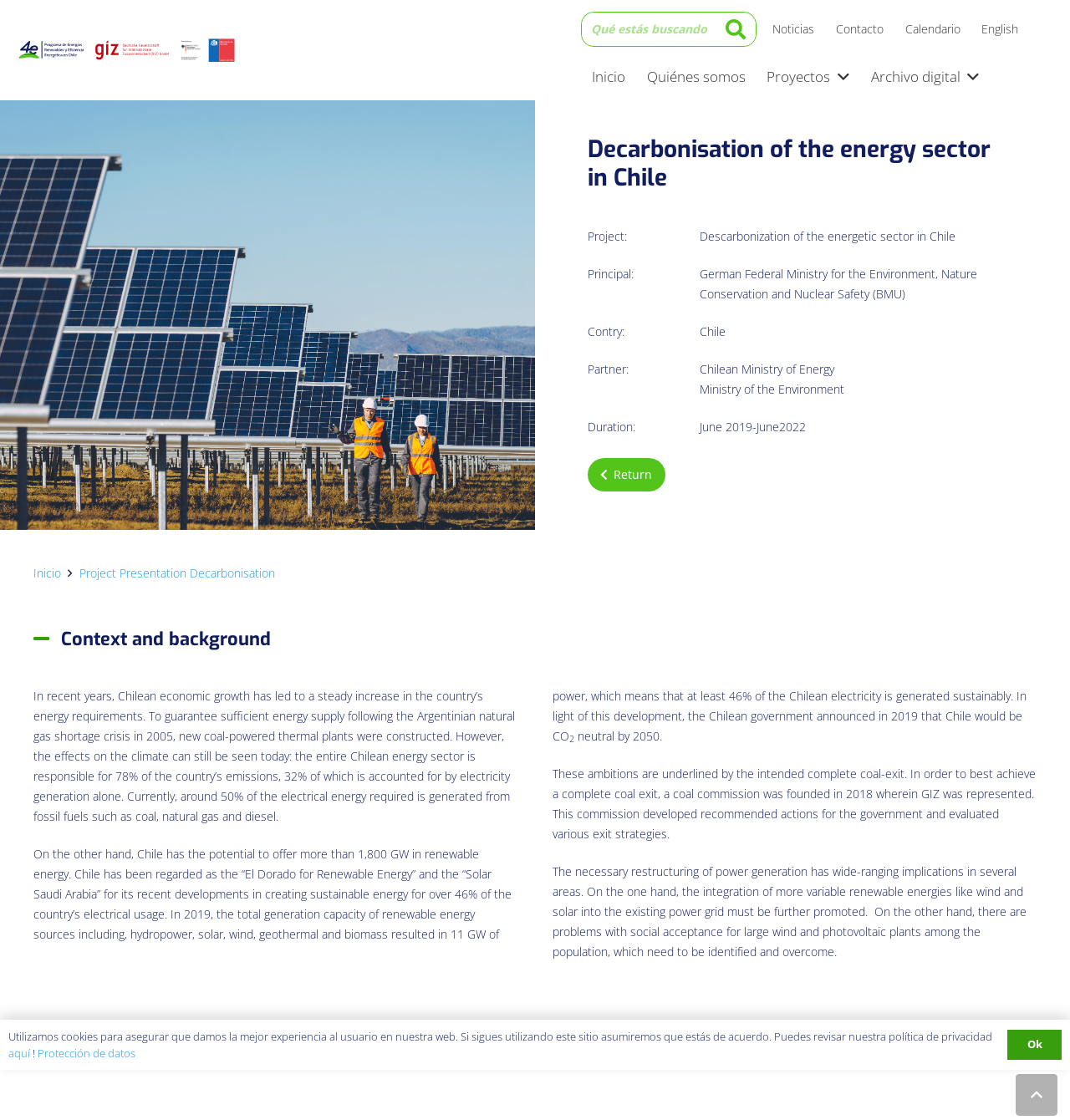Who is the principal of the project?
Examine the screenshot and reply with a single word or phrase.

German Federal Ministry for the Environment